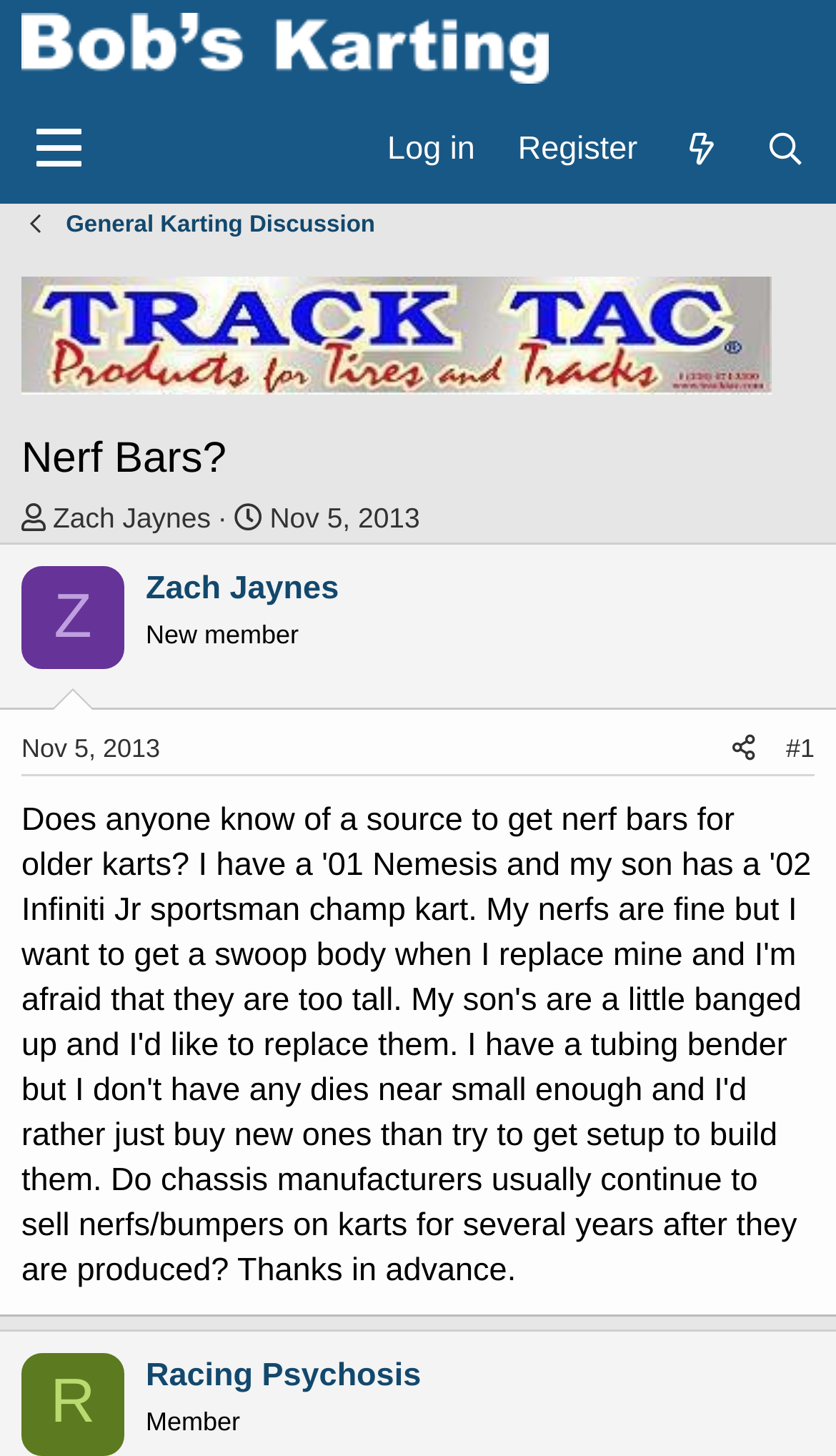What is the date of the thread?
Provide a detailed answer to the question using information from the image.

The date of the thread can be found below the thread title, where it says 'Start date' followed by the date 'Nov 5, 2013' in a link format.